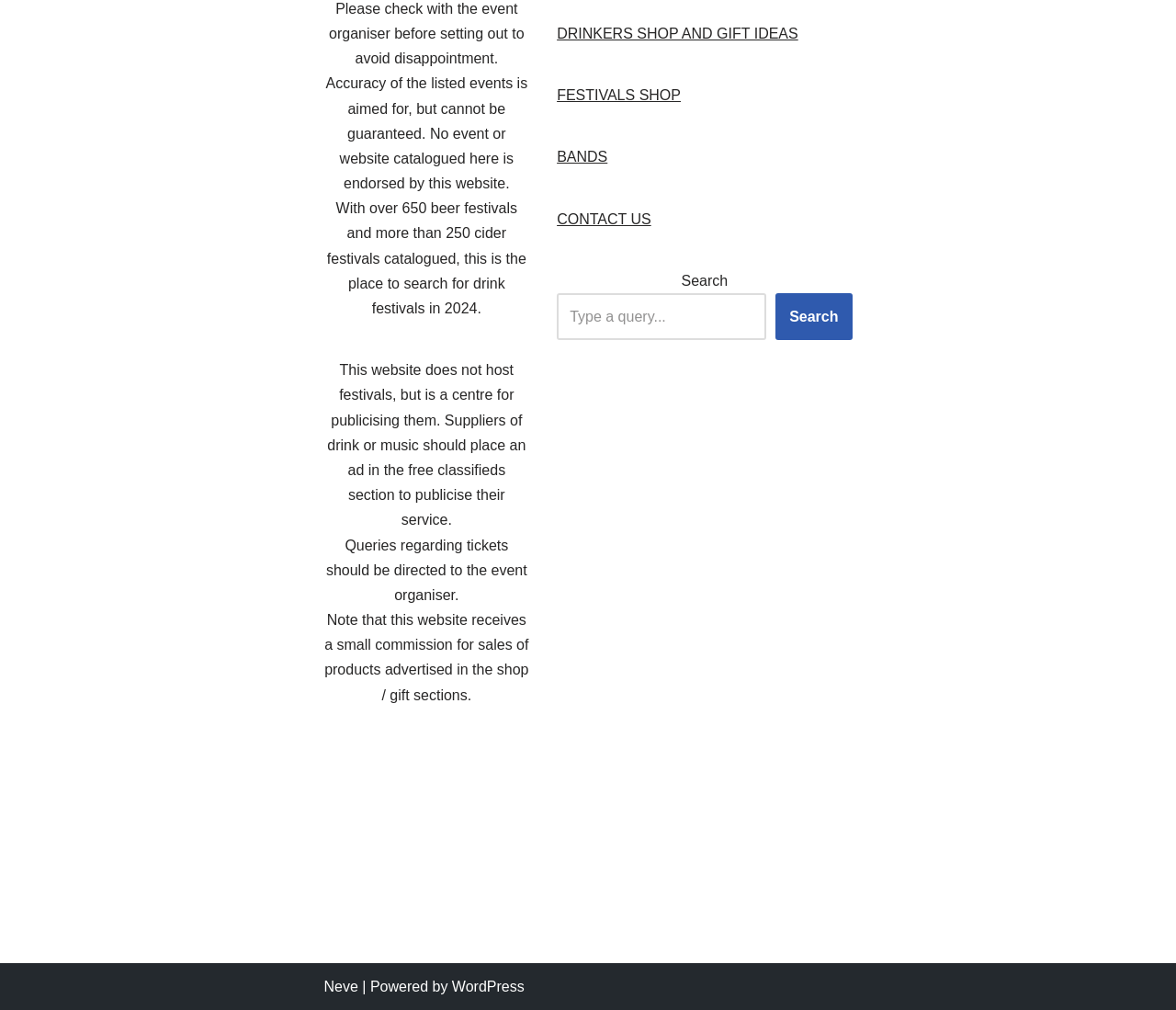What is the purpose of this website?
Give a thorough and detailed response to the question.

The website is a centre for publicising drink festivals, allowing users to search for festivals and providing a platform for suppliers to advertise their services.